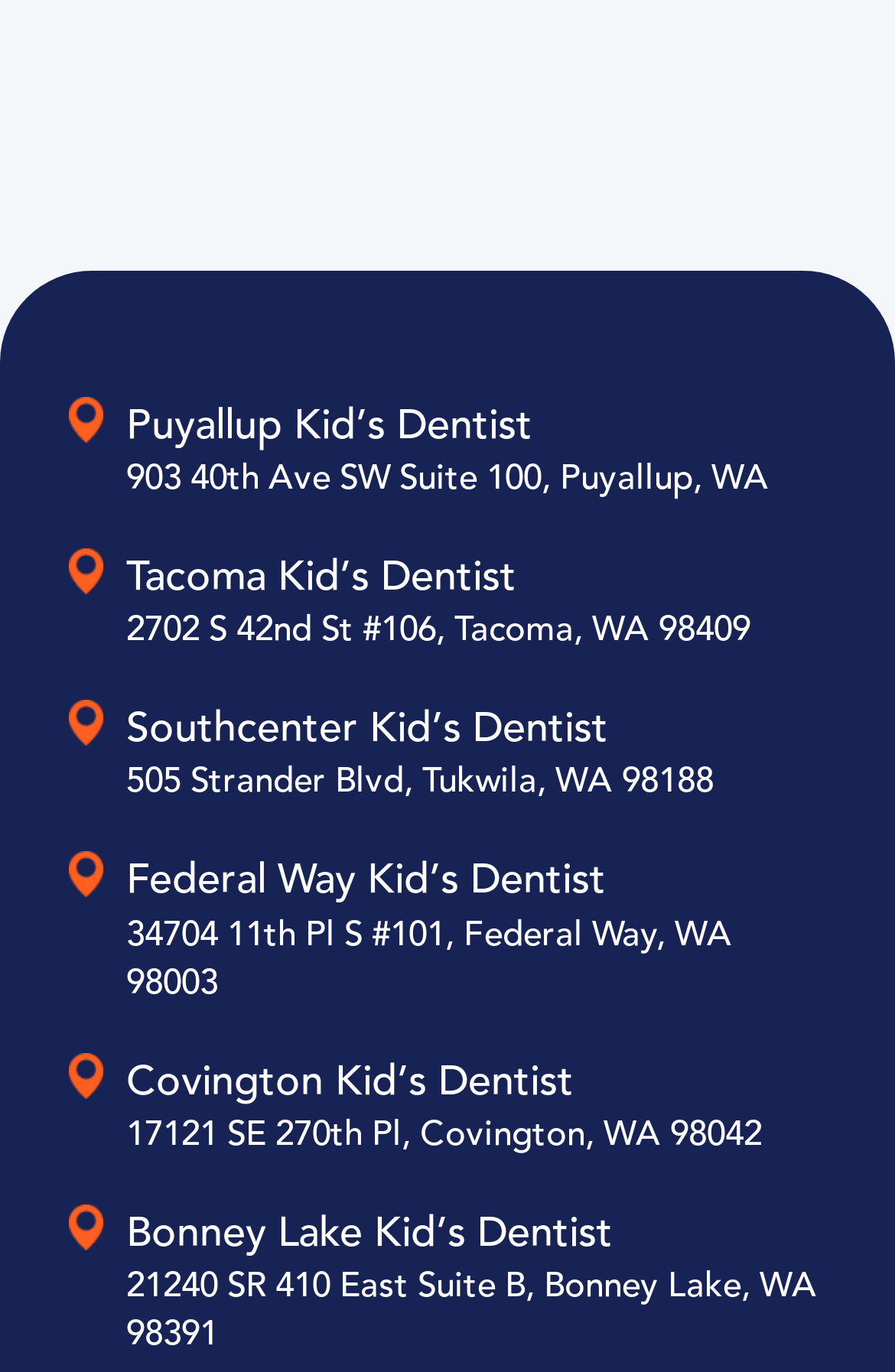Find the bounding box coordinates for the element described here: "Bonney Lake Kid’s Dentist".

[0.077, 0.878, 0.923, 0.92]